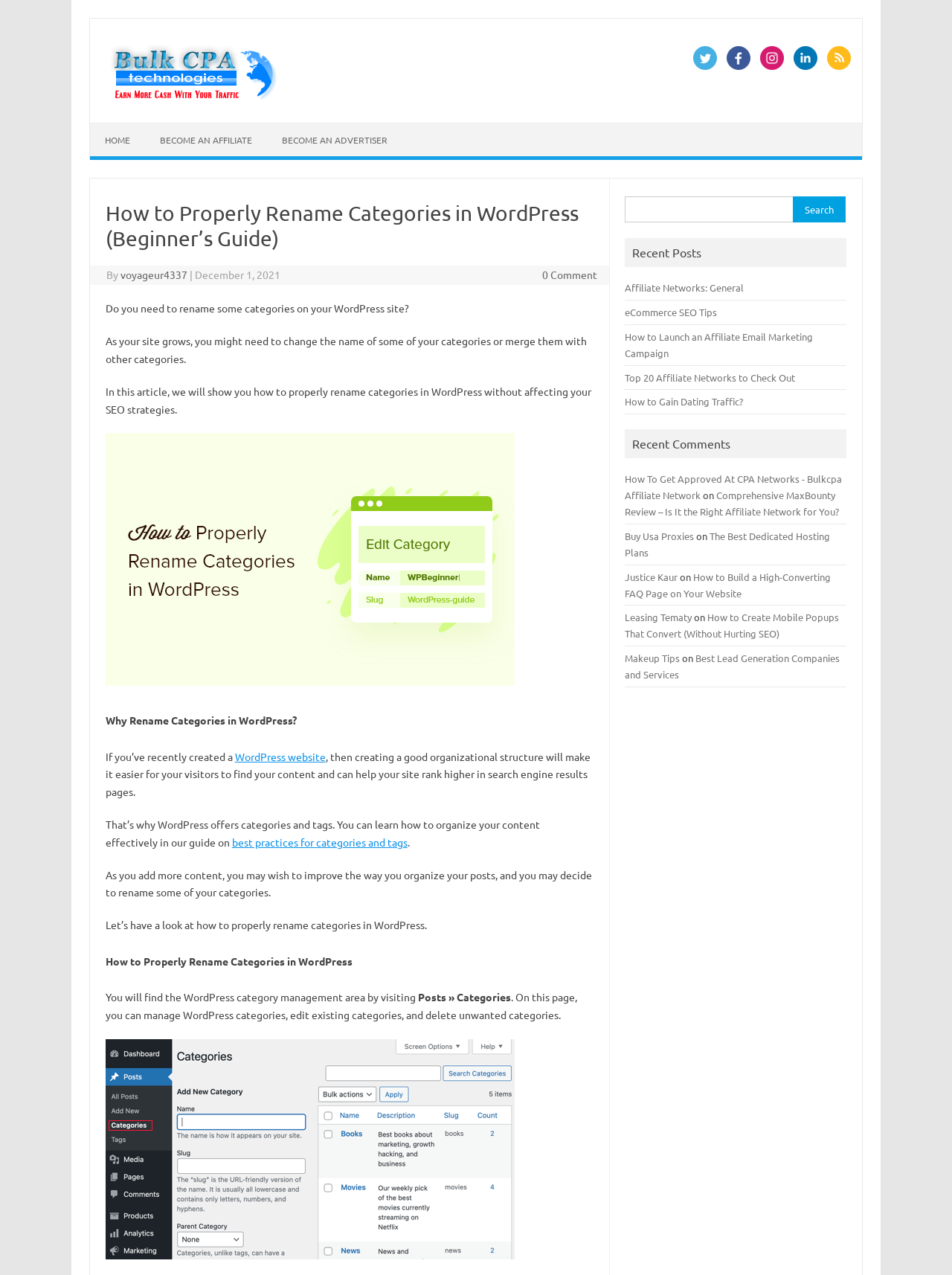Please determine the bounding box coordinates of the clickable area required to carry out the following instruction: "Search for something". The coordinates must be four float numbers between 0 and 1, represented as [left, top, right, bottom].

[0.657, 0.154, 0.834, 0.175]